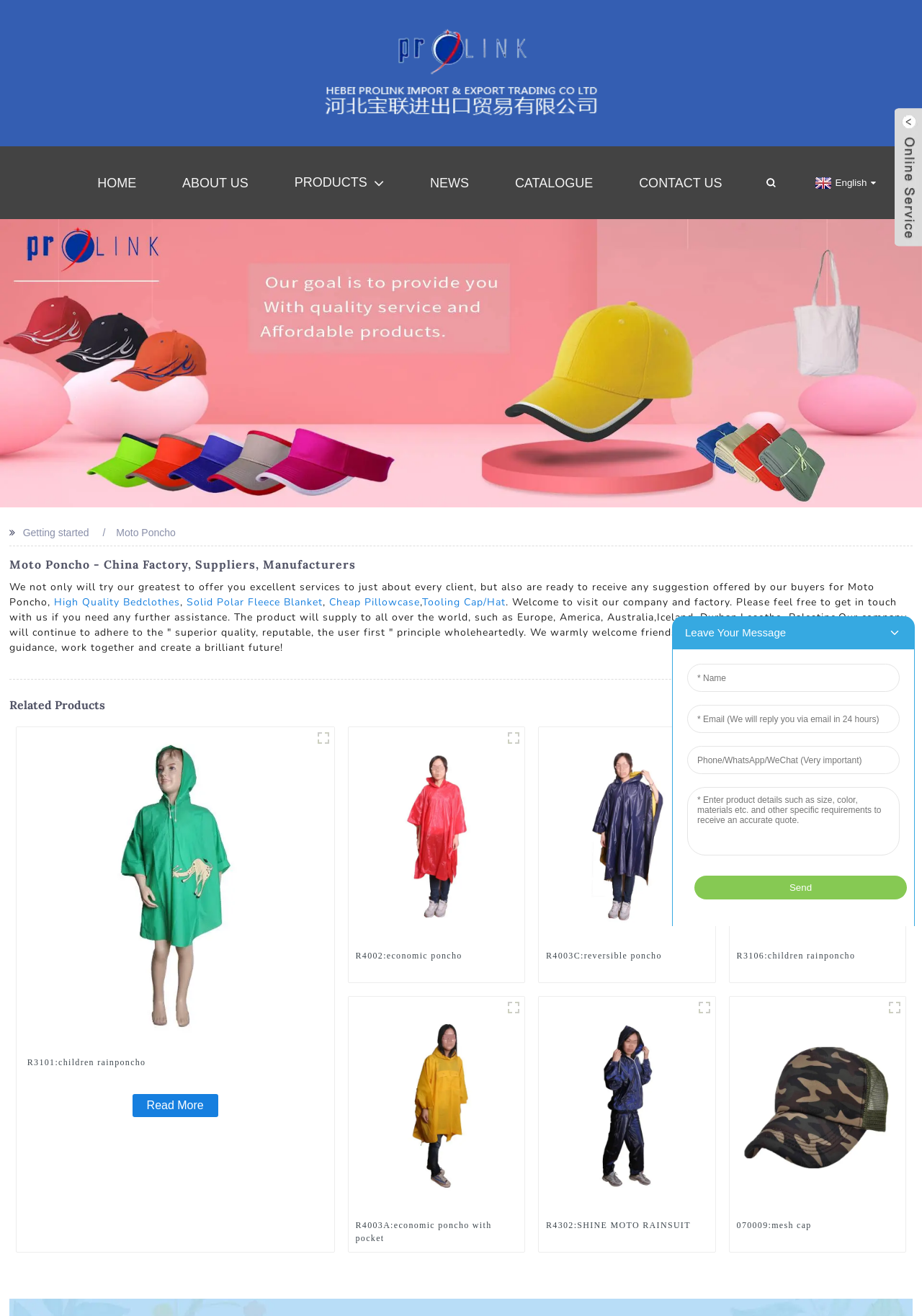Determine the bounding box for the described UI element: "R4003A:economic poncho with pocket".

[0.386, 0.926, 0.561, 0.946]